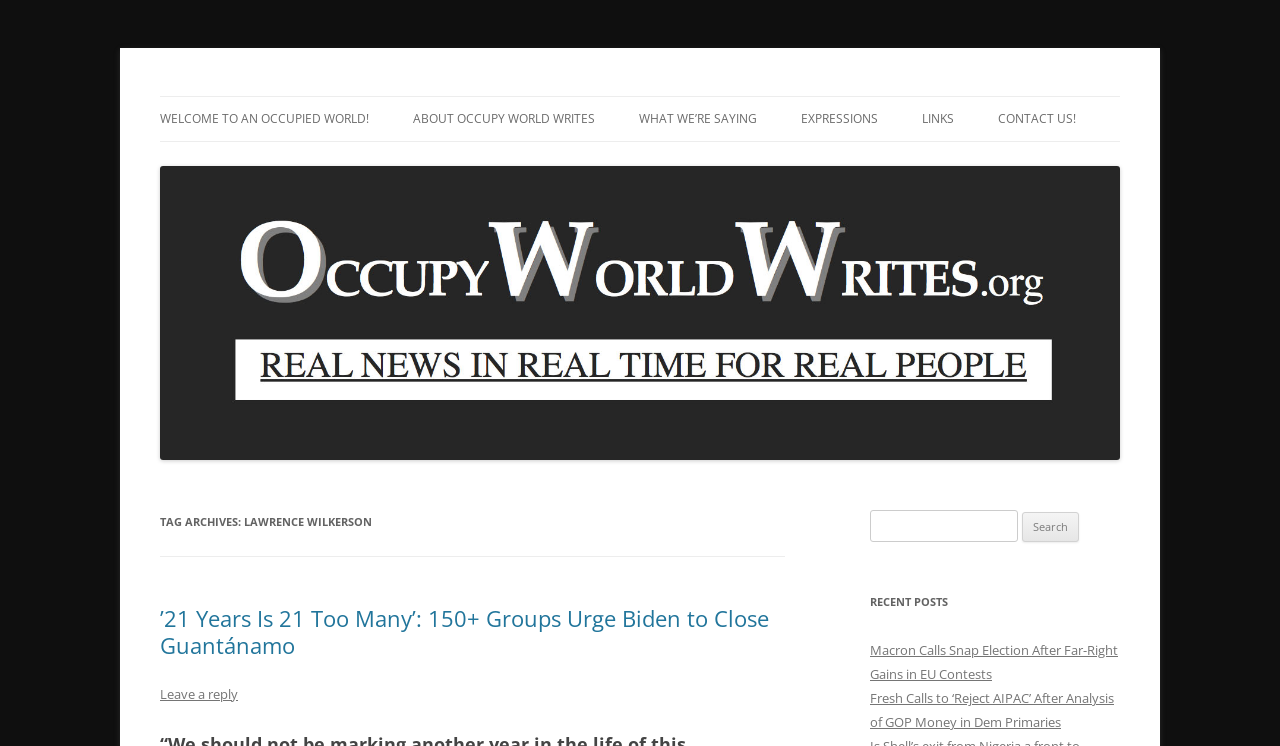What is the title of the first article?
Please look at the screenshot and answer in one word or a short phrase.

'21 Years Is 21 Too Many'